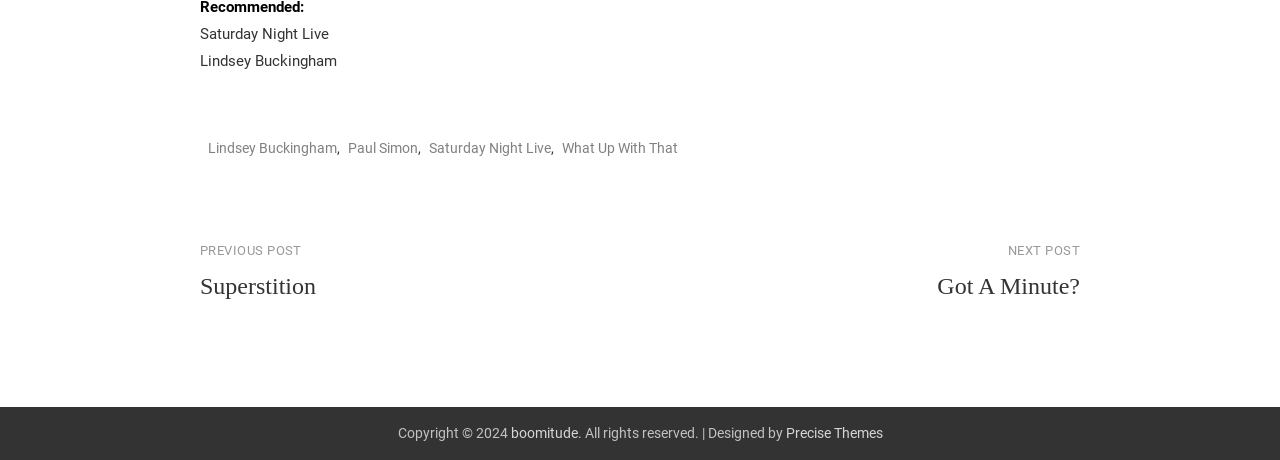Could you determine the bounding box coordinates of the clickable element to complete the instruction: "Visit Lindsey Buckingham page"? Provide the coordinates as four float numbers between 0 and 1, i.e., [left, top, right, bottom].

[0.156, 0.114, 0.263, 0.153]